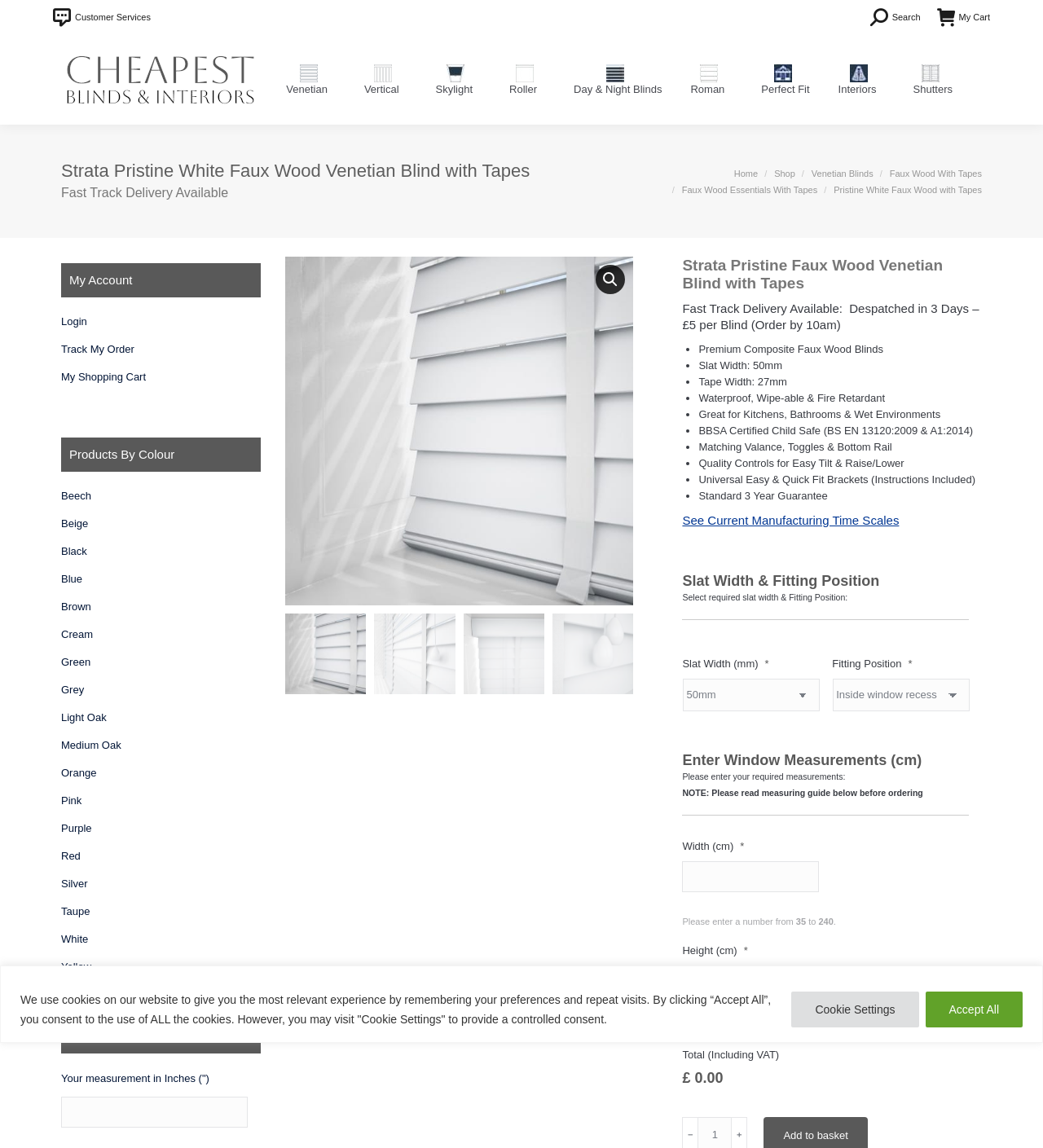What is the minimum order time for fast track delivery?
Based on the screenshot, provide a one-word or short-phrase response.

10am